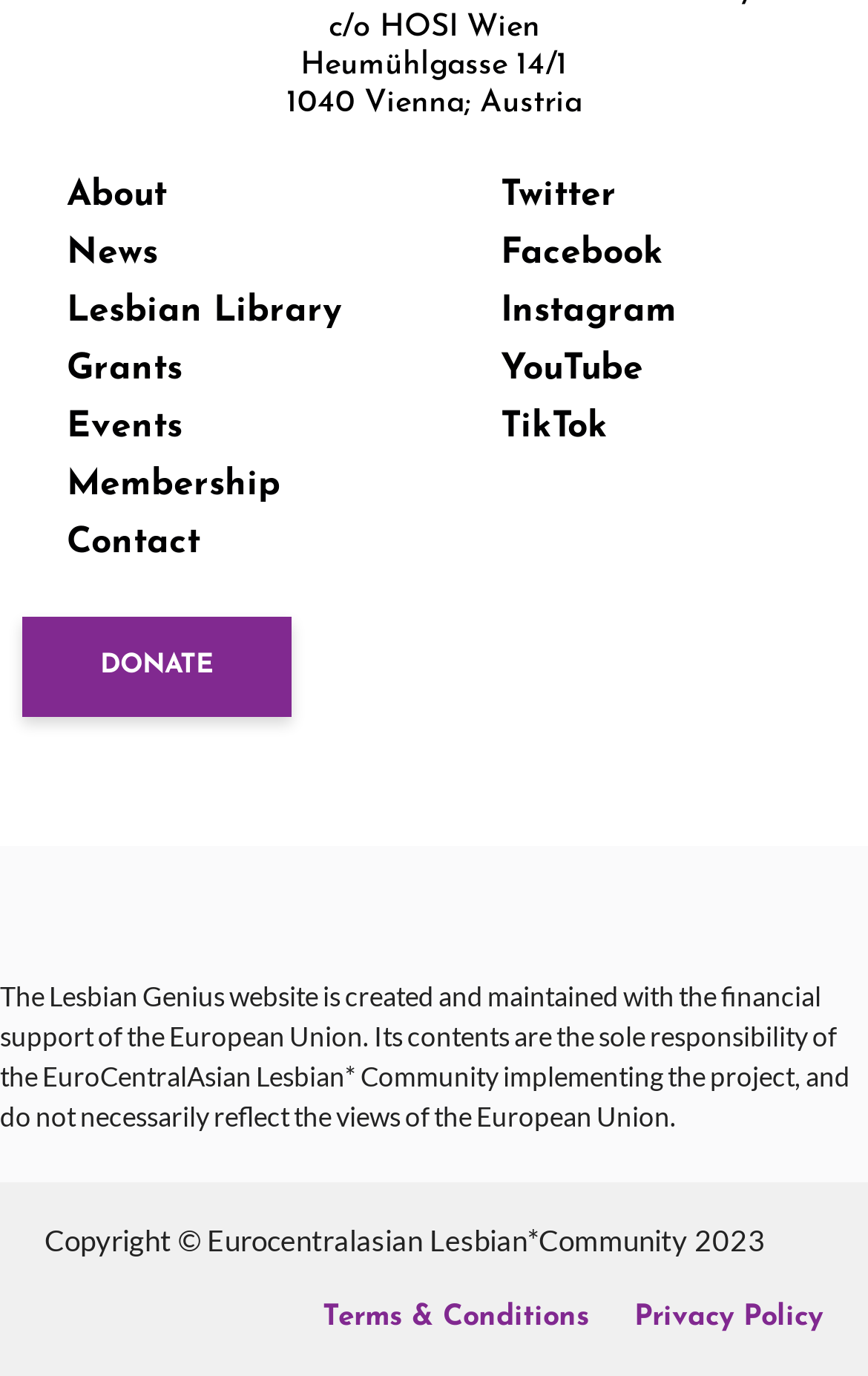Answer the question briefly using a single word or phrase: 
What is the name of the community that created this website?

EuroCentralAsian Lesbian* Community